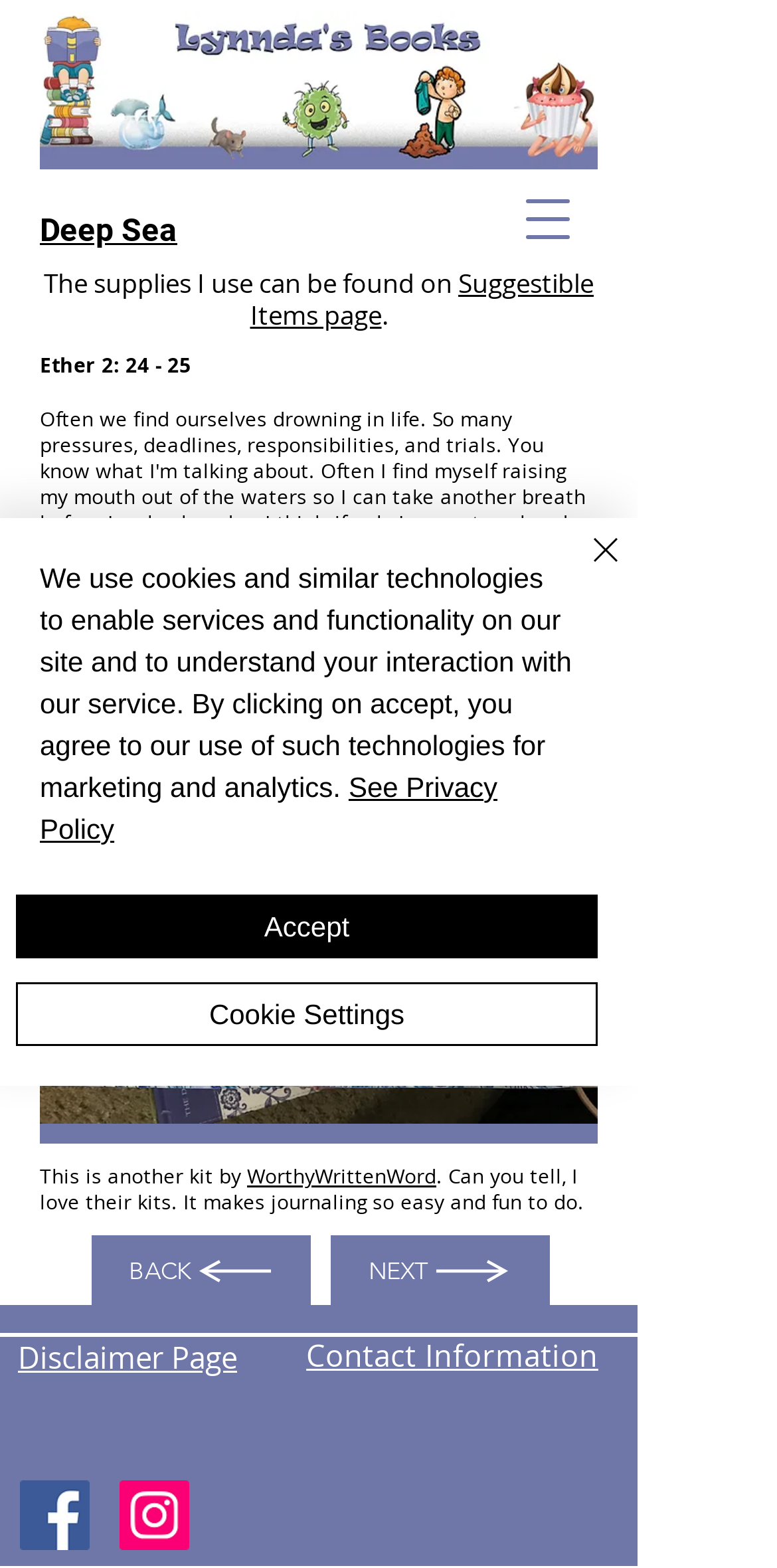What is the name of the platform used to create this website?
Using the image as a reference, answer the question with a short word or phrase.

Wix.com